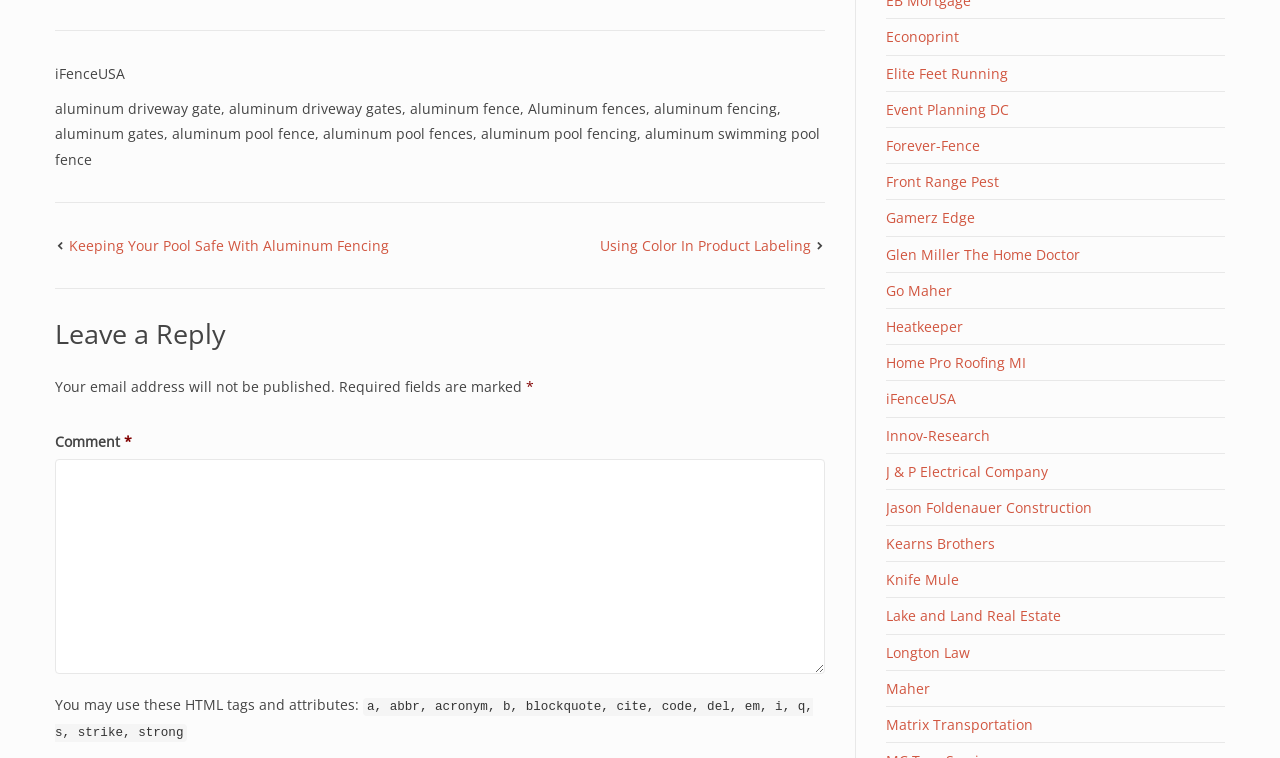Please locate the bounding box coordinates of the element that should be clicked to achieve the given instruction: "Click on 'iFenceUSA'".

[0.043, 0.084, 0.098, 0.109]